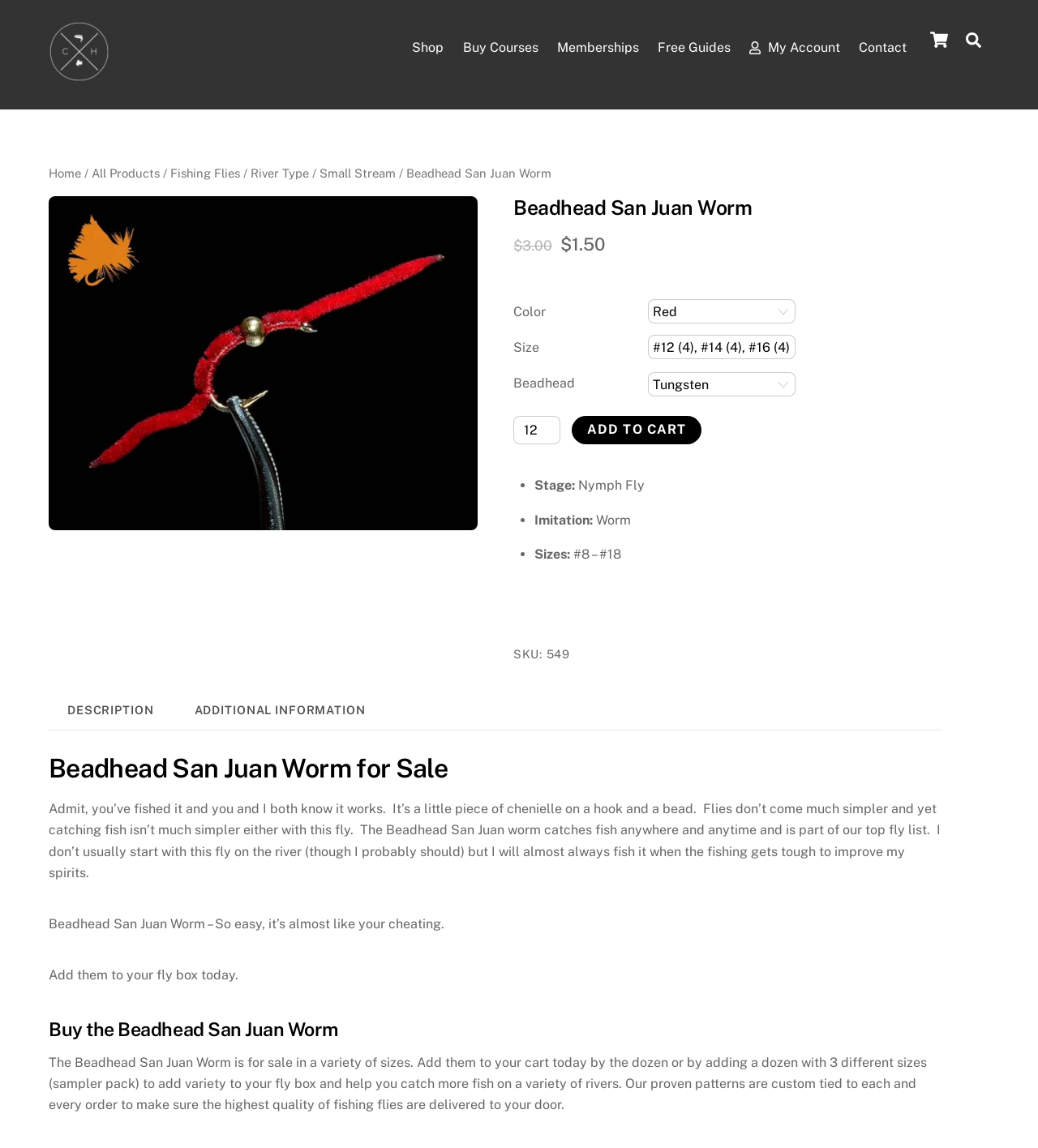Provide the bounding box coordinates for the UI element described in this sentence: "Home". The coordinates should be four float values between 0 and 1, i.e., [left, top, right, bottom].

[0.047, 0.145, 0.078, 0.157]